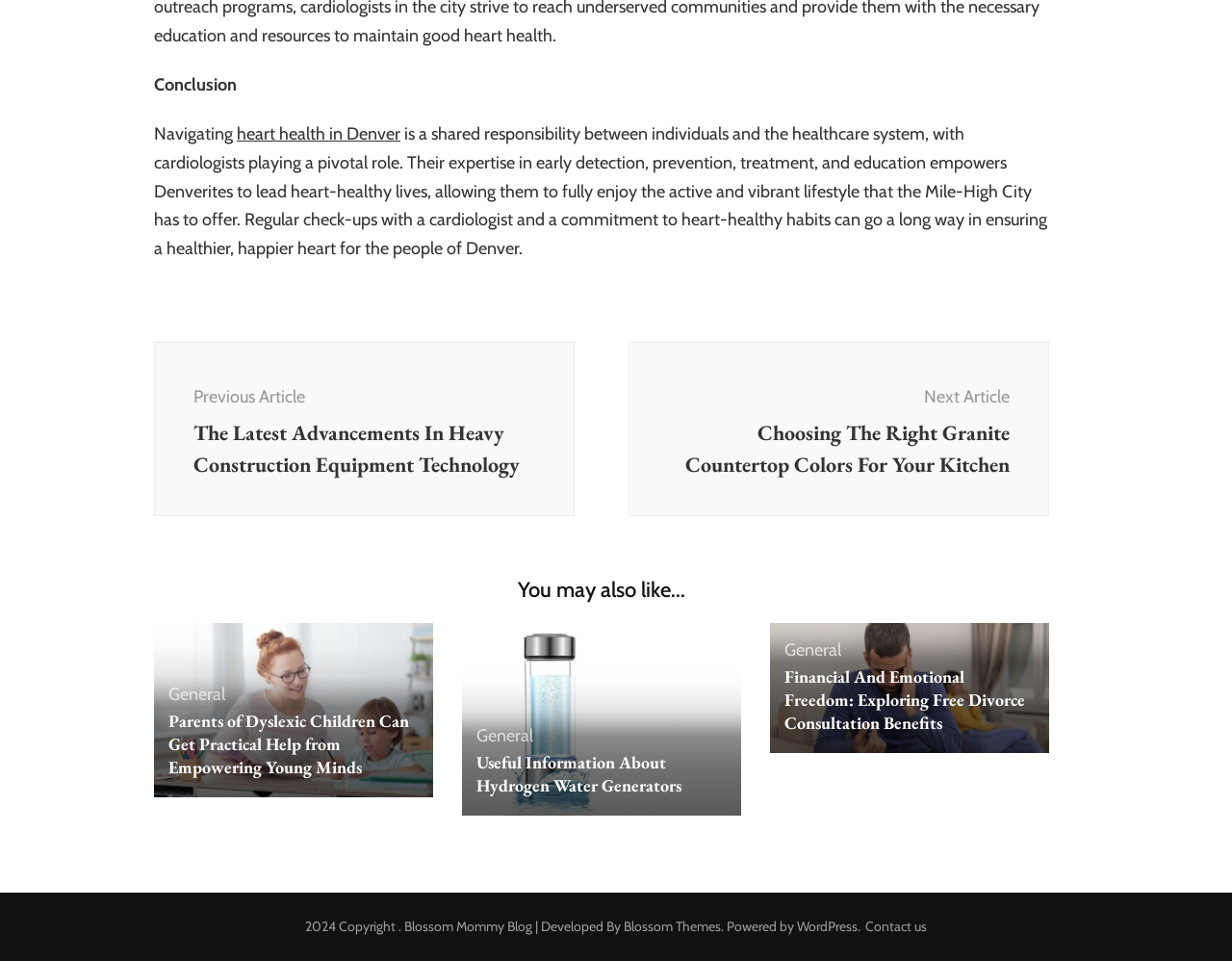Determine the bounding box coordinates for the clickable element to execute this instruction: "read about heart health in Denver". Provide the coordinates as four float numbers between 0 and 1, i.e., [left, top, right, bottom].

[0.192, 0.128, 0.325, 0.15]